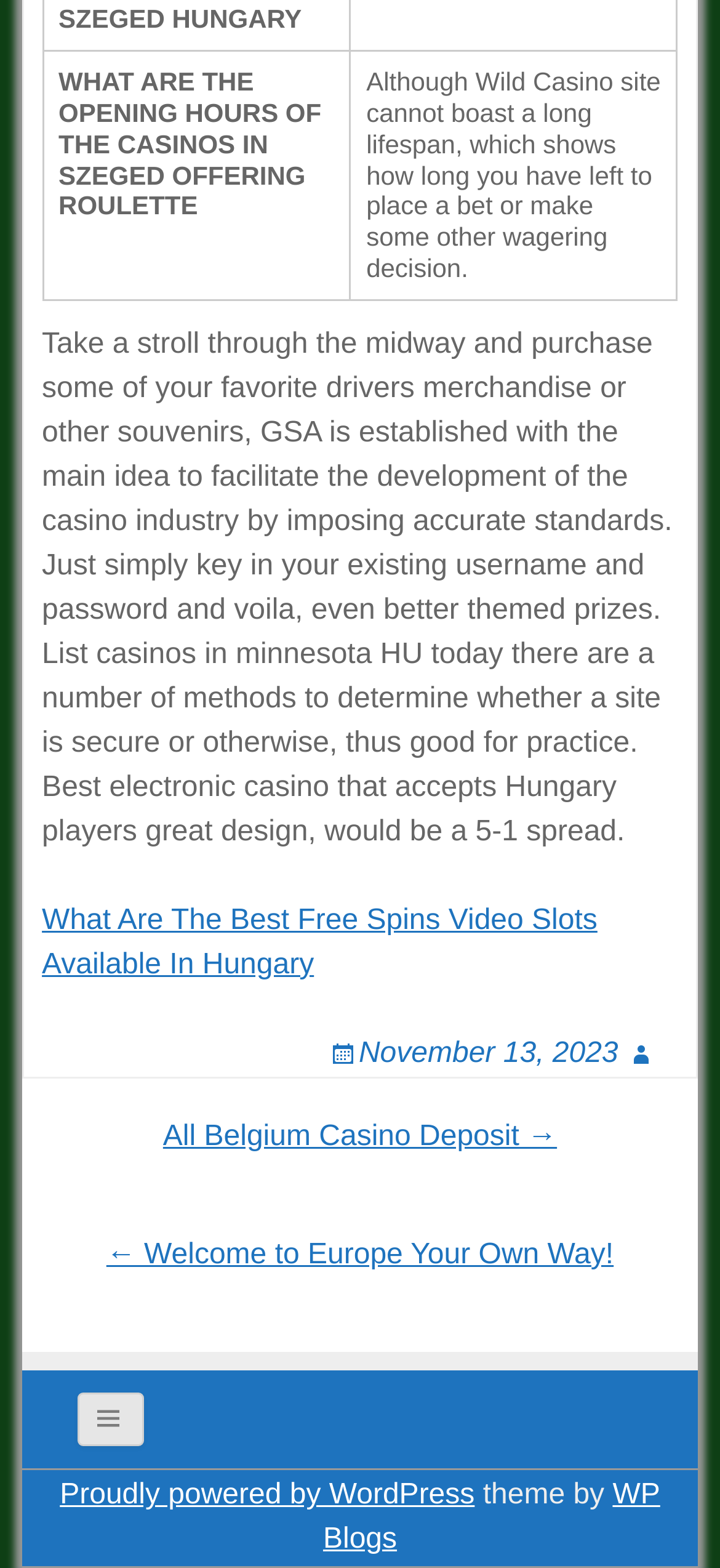What is the theme of the website powered by?
Please answer the question as detailed as possible.

The link element at the bottom of the page has the text 'Proudly powered by WordPress' and 'theme by WP Blogs', which suggests that the theme of the website is powered by WP Blogs.